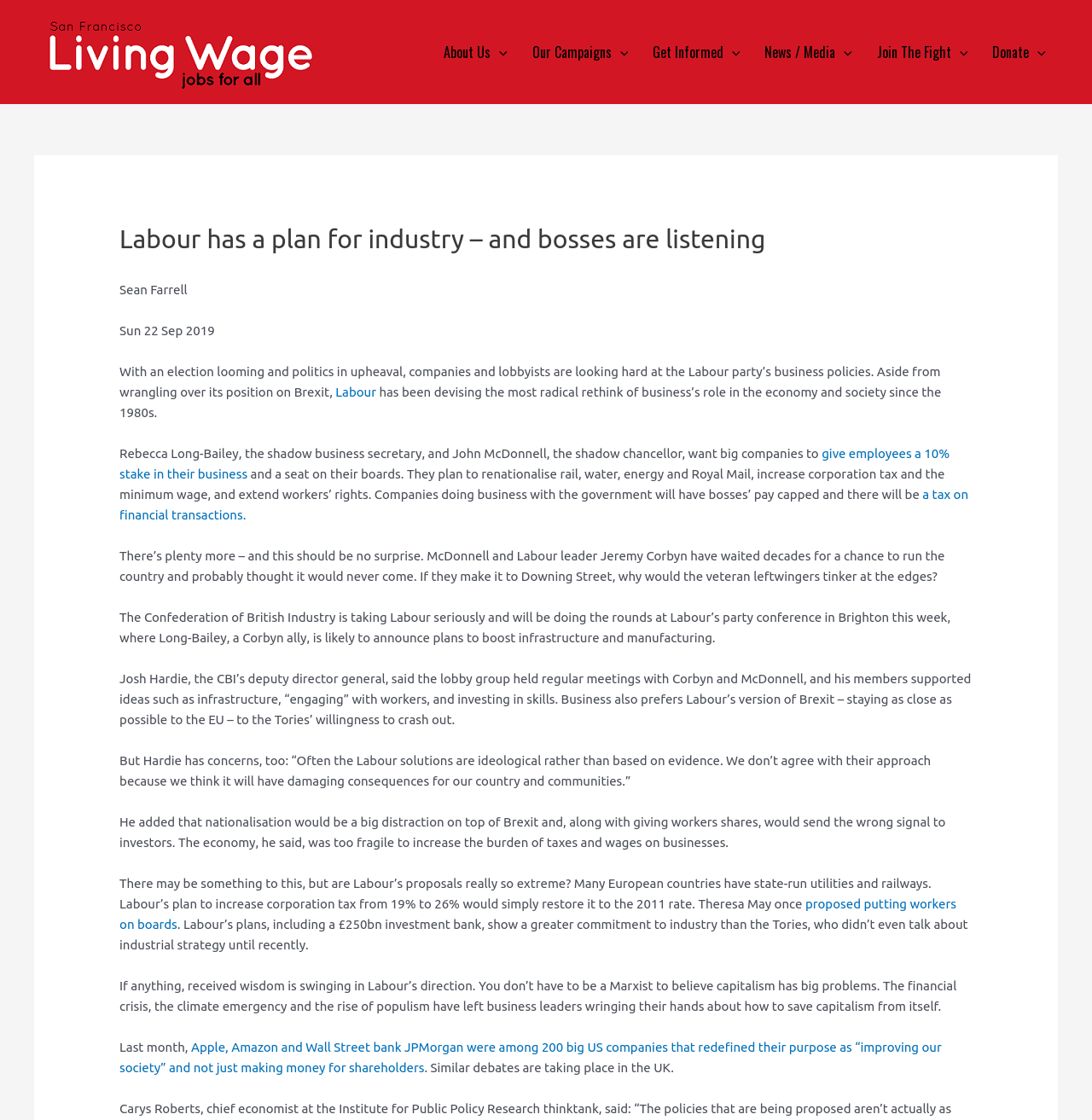Who is the author of this article?
Give a detailed response to the question by analyzing the screenshot.

The author of this article is mentioned in the text as 'Sean Farrell' which is located at the top of the article, below the main heading.